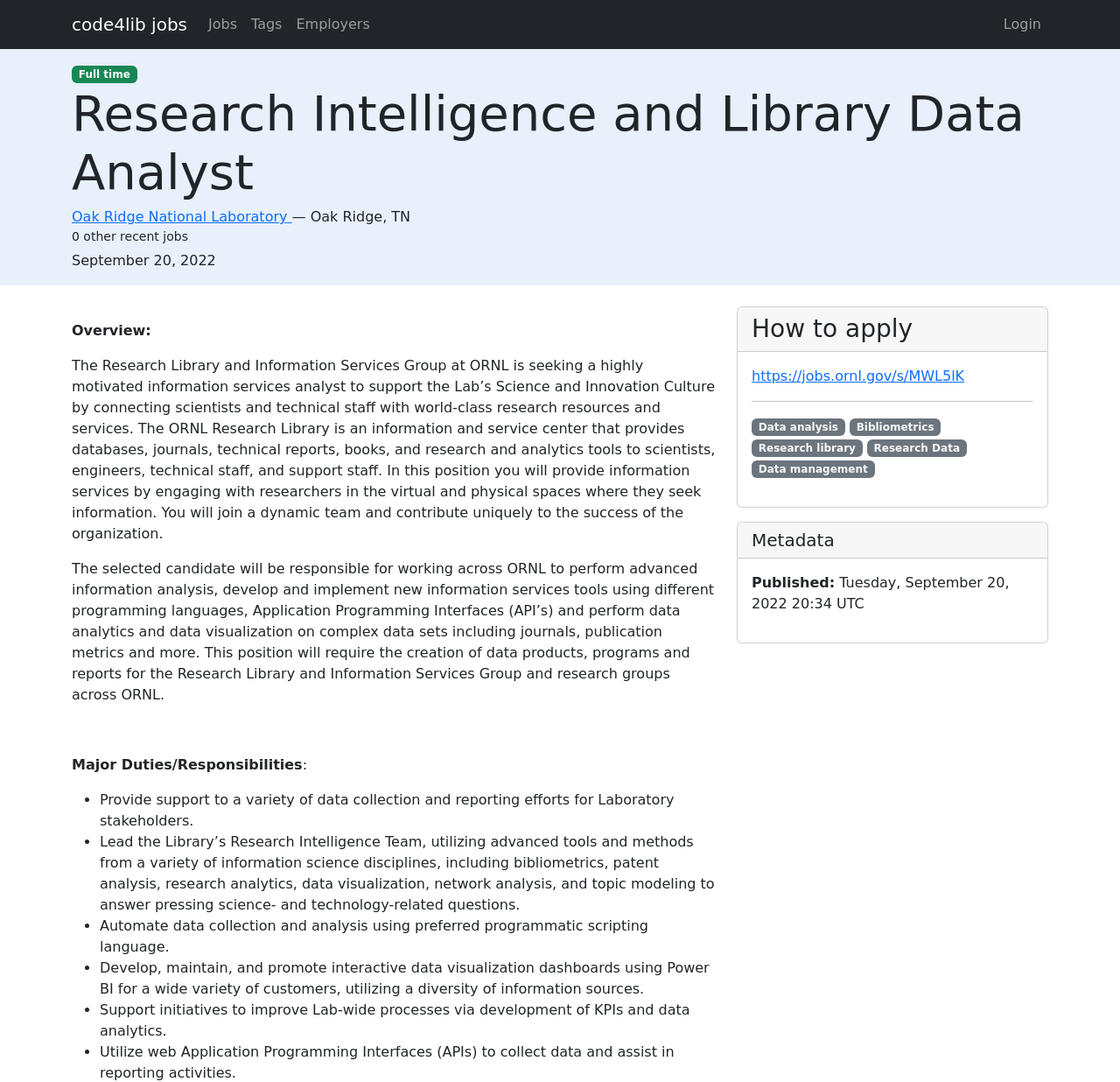Respond to the question below with a single word or phrase: What is the job title of the posting?

Research Intelligence and Library Data Analyst